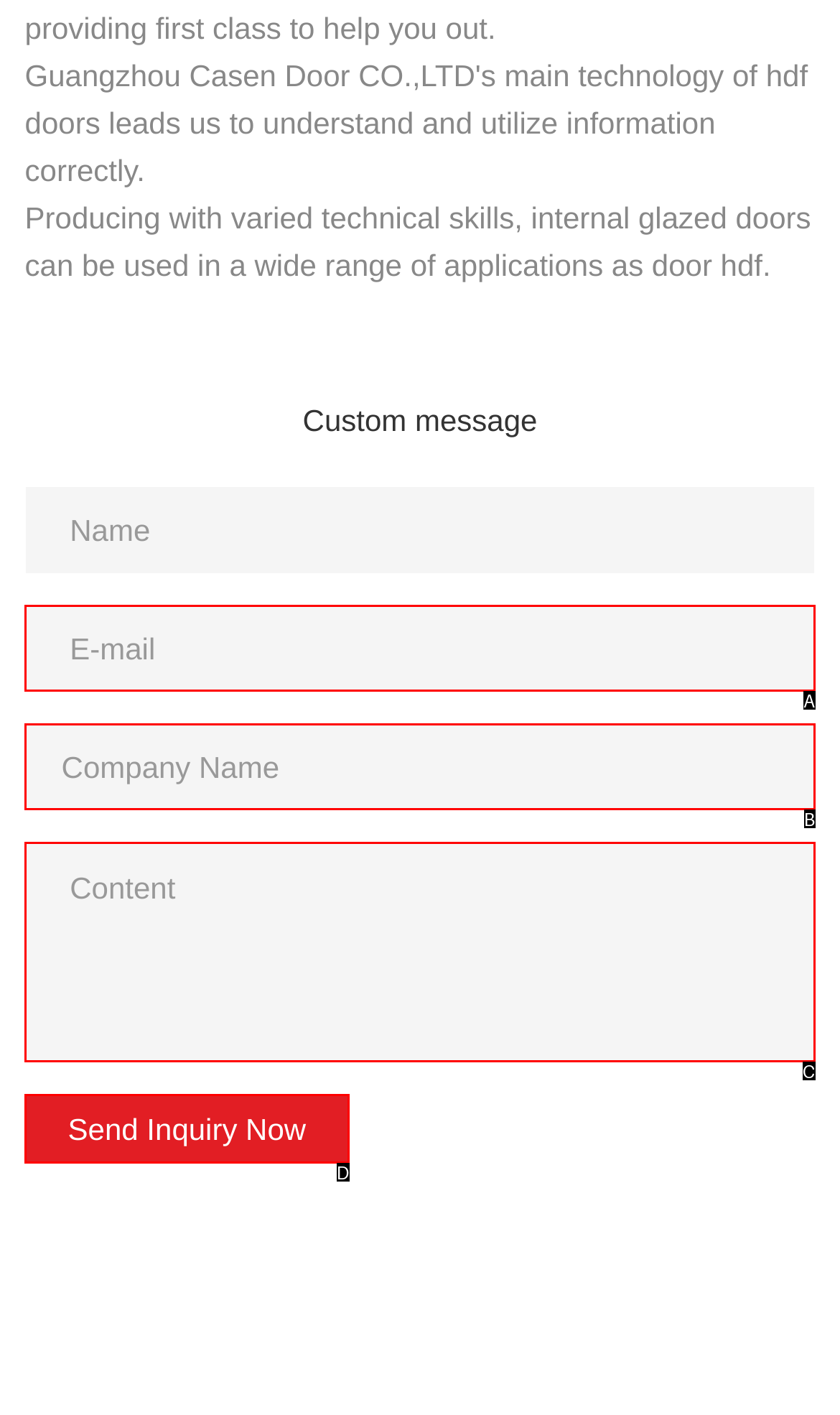Based on the element description: Send Inquiry Now, choose the HTML element that matches best. Provide the letter of your selected option.

D